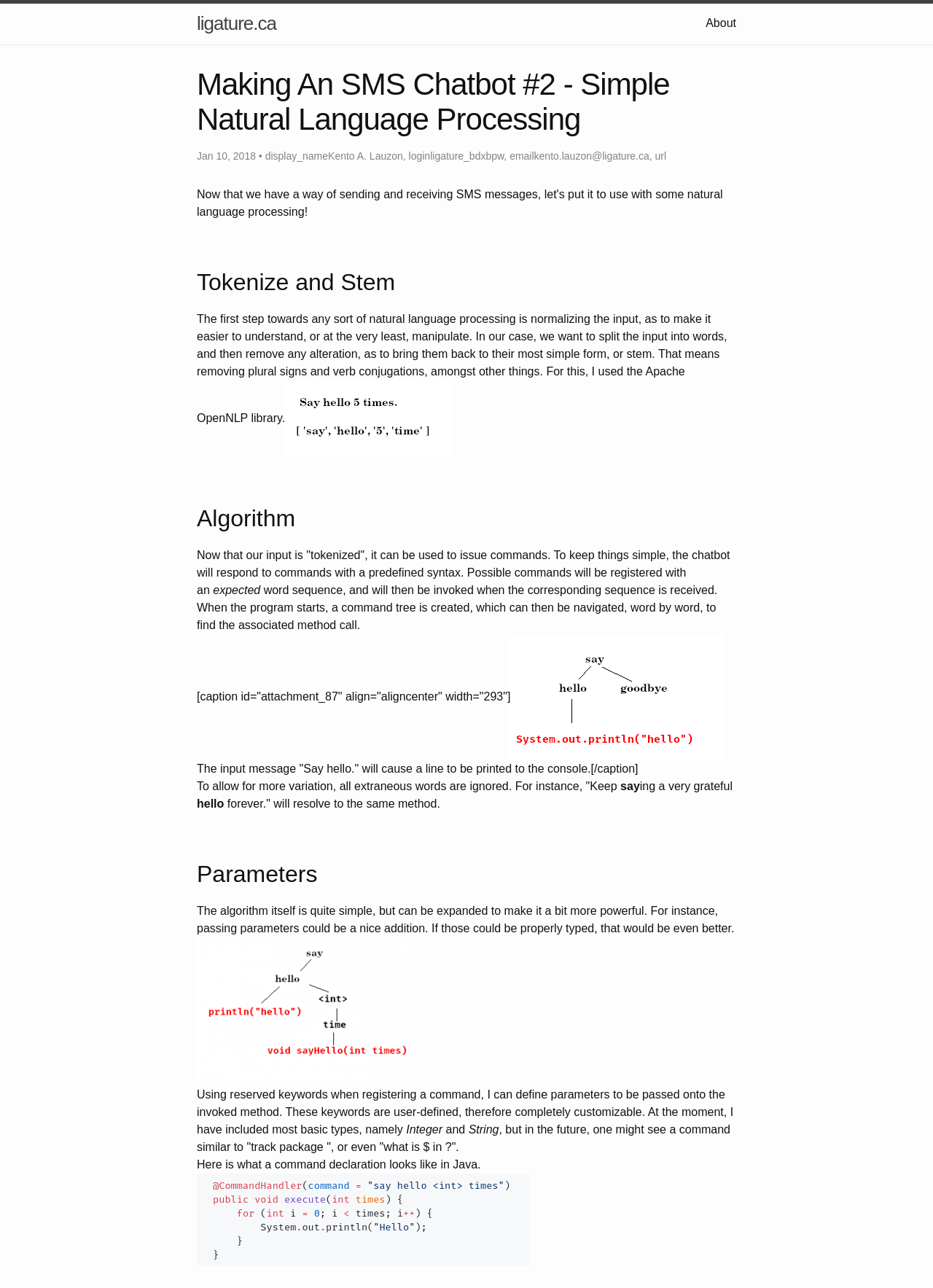Generate a comprehensive description of the webpage.

This webpage is about creating an SMS chatbot using natural language processing. At the top, there is a header section with a link to the website "ligature.ca" on the left and a link to "About" on the right. Below the header, there is a title "Making An SMS Chatbot #2 - Simple Natural Language Processing" followed by the date "Jan 10, 2018" and the author's information.

The main content of the webpage is divided into four sections: "Tokenize and Stem", "Algorithm", "Parameters", and a section with Java code. The "Tokenize and Stem" section explains the importance of normalizing input for natural language processing, and how it can be achieved by splitting the input into words and removing alterations to bring them back to their simplest form.

The "Algorithm" section describes how the chatbot responds to commands with a predefined syntax, and how the input is used to issue commands. There is an image in this section, which is a captioned diagram illustrating the command tree.

The "Parameters" section discusses how the algorithm can be expanded to make it more powerful, such as by passing parameters and defining them with reserved keywords. There are several paragraphs of text in this section, with some keywords like "Integer" and "String" highlighted.

At the bottom of the page, there is a section with Java code, which shows what a command declaration looks like in Java.